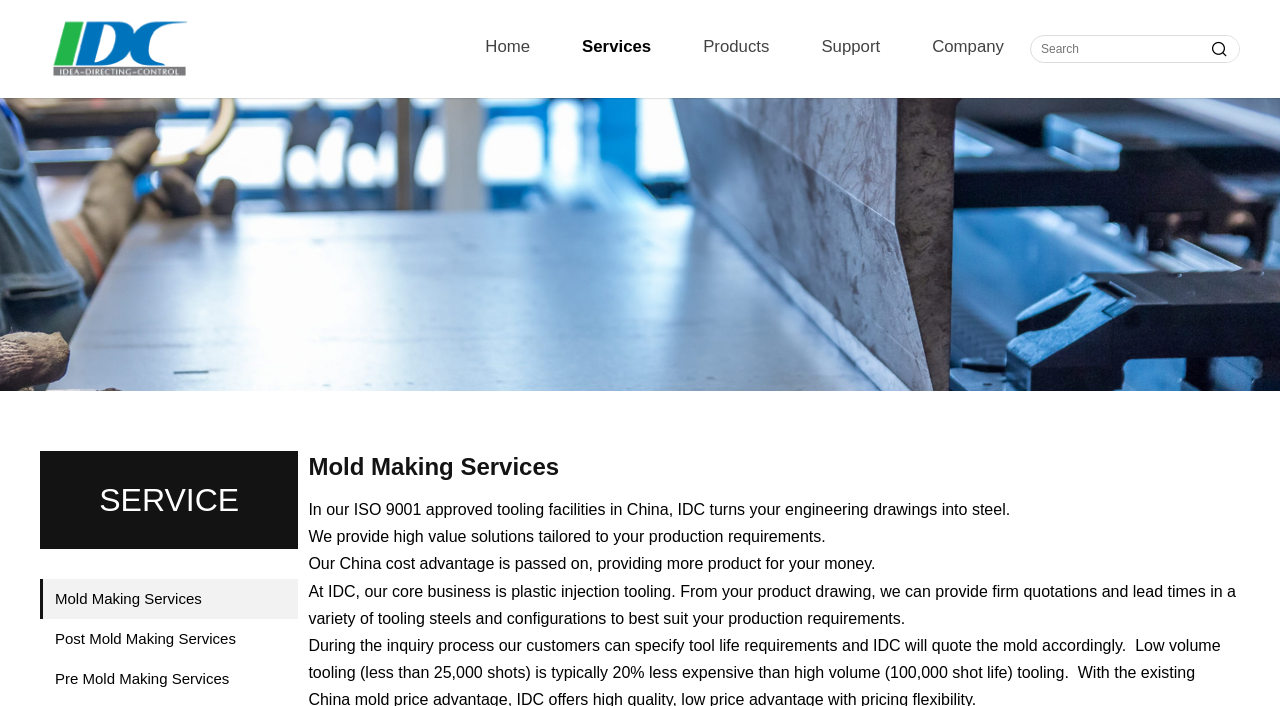Identify the bounding box coordinates of the region that should be clicked to execute the following instruction: "search for something".

[0.805, 0.05, 0.969, 0.089]